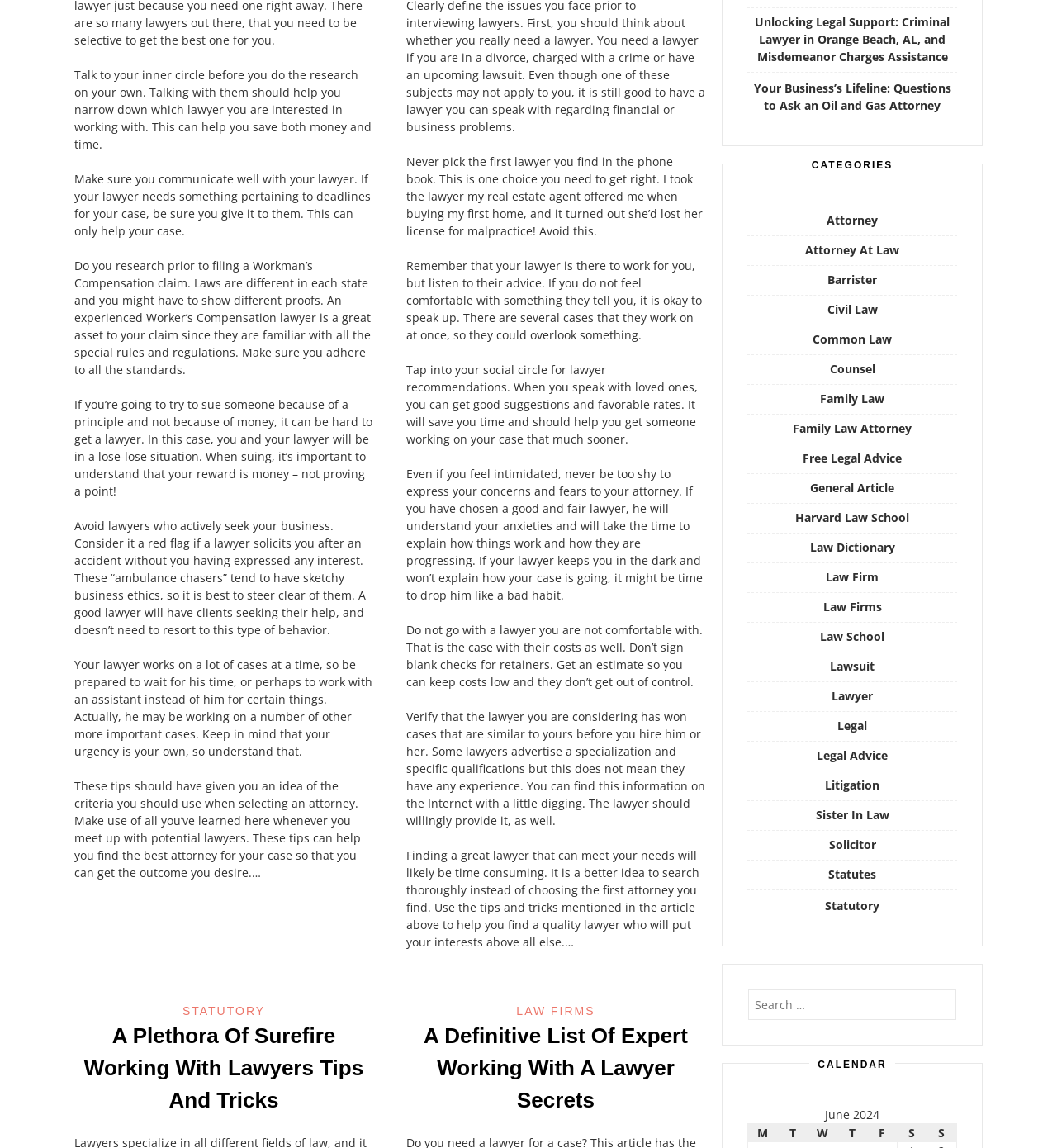Give a one-word or one-phrase response to the question:
What should you verify about a lawyer before hiring them?

Their experience with similar cases